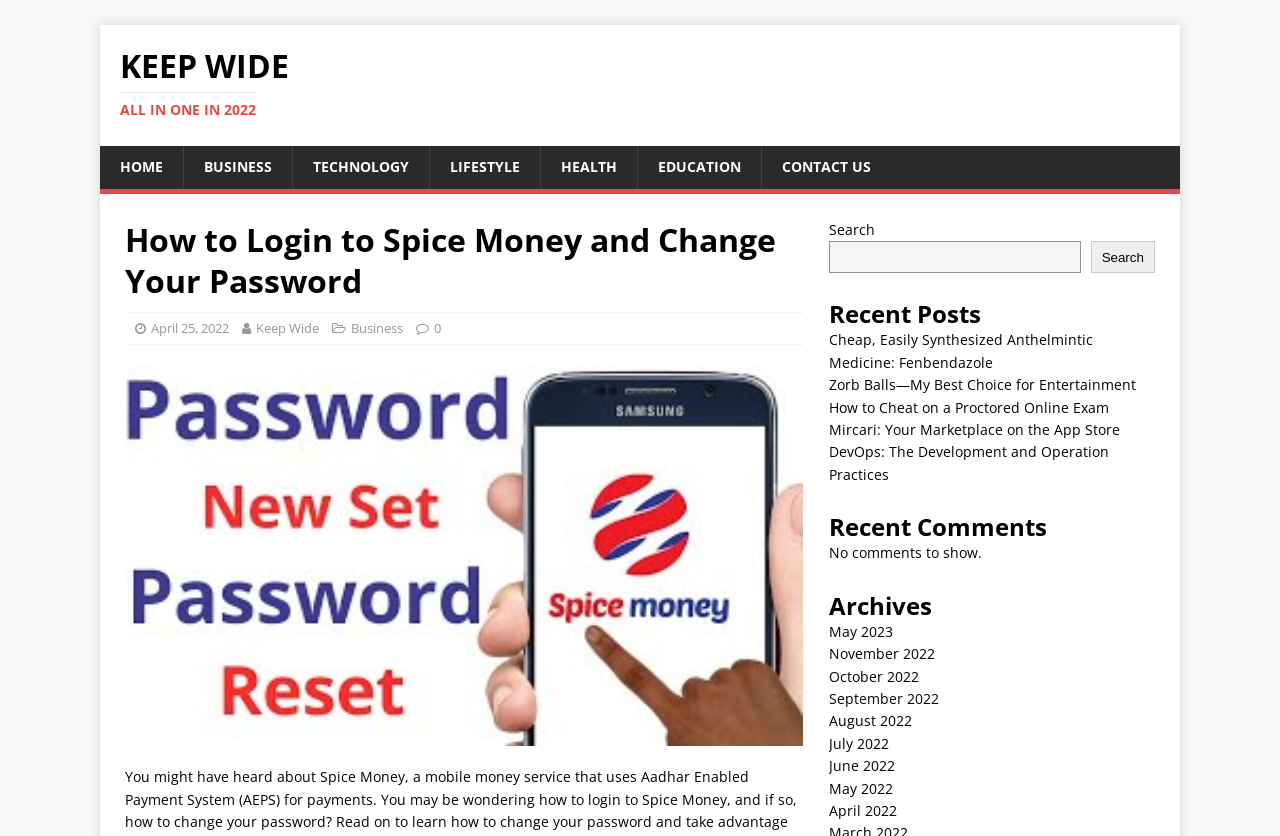Provide the bounding box coordinates for the UI element that is described by this text: "November 2022". The coordinates should be in the form of four float numbers between 0 and 1: [left, top, right, bottom].

[0.647, 0.771, 0.73, 0.793]